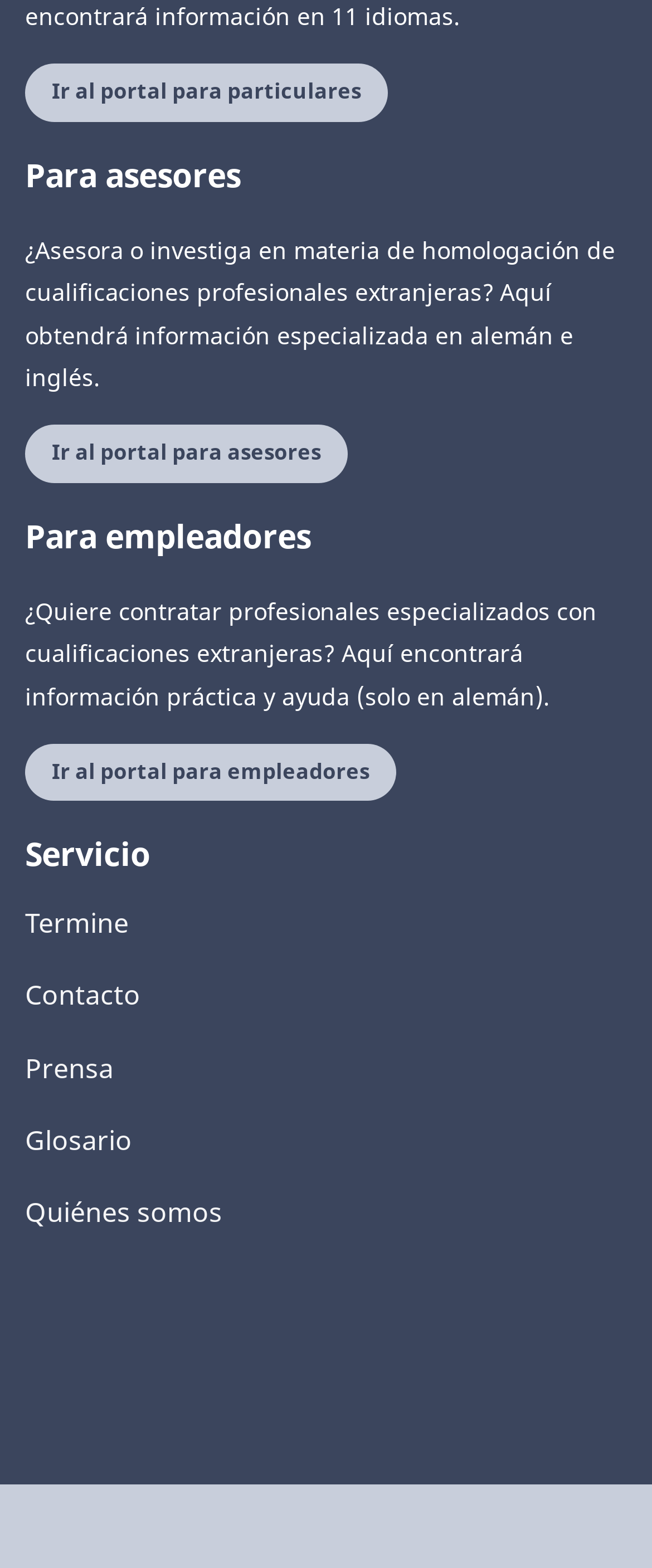Please examine the image and provide a detailed answer to the question: What language is the information for employers available in?

According to the static text '¿Quiere contratar profesionales especializados con cualificaciones extranjeras? Aquí encontrará información práctica y ayuda (solo en alemán).', the information for employers is available only in German.